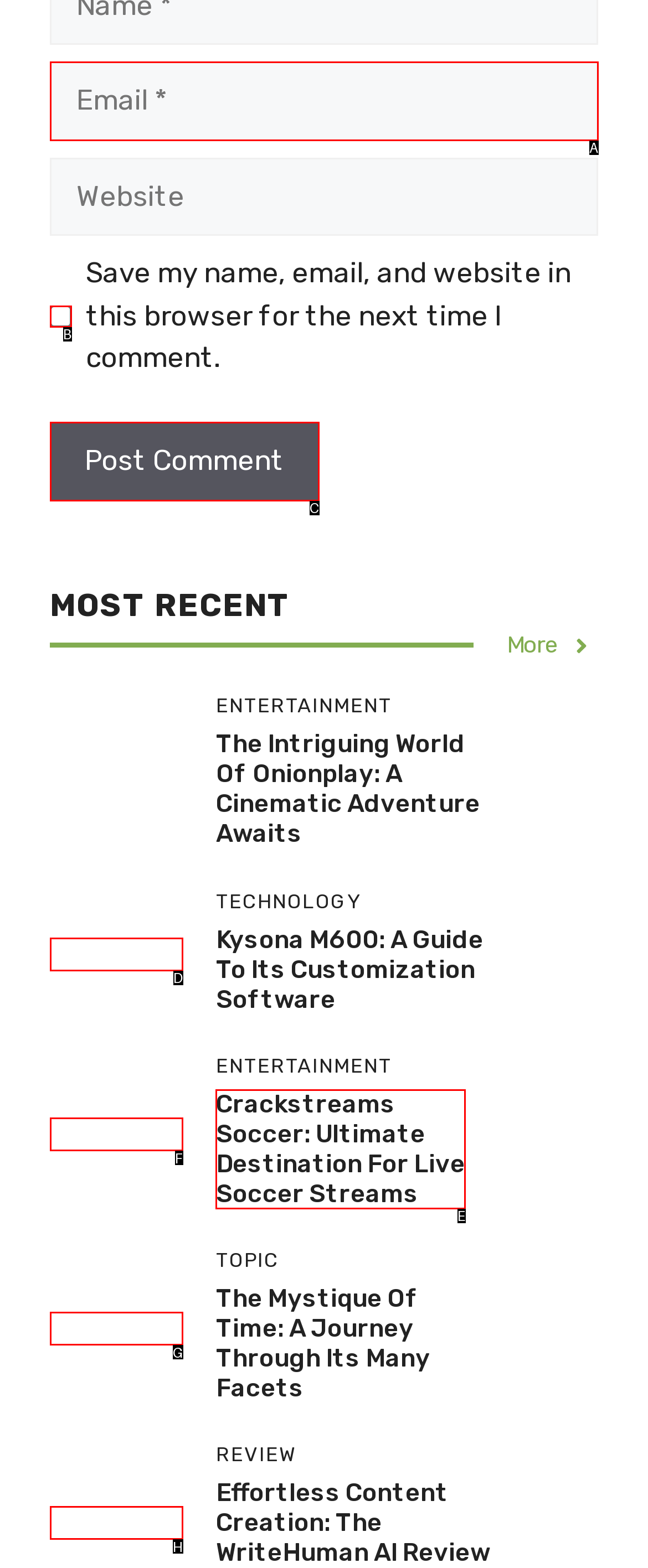Identify the correct lettered option to click in order to perform this task: Explore 'Crackstreams Soccer: Ultimate Destination For Live Soccer Streams'. Respond with the letter.

E